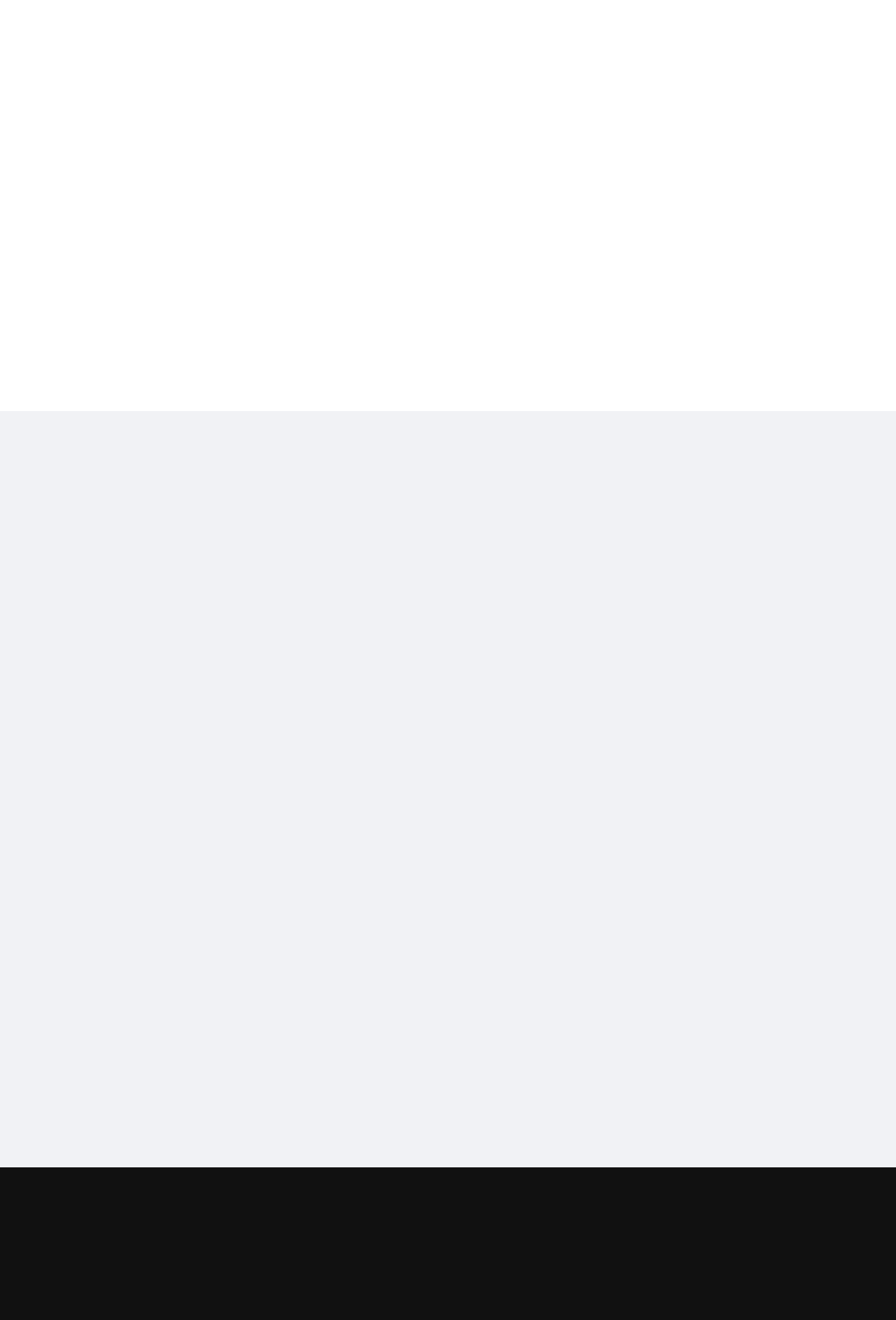Please identify the bounding box coordinates of the element that needs to be clicked to execute the following command: "Click the 'Get Directions' link". Provide the bounding box using four float numbers between 0 and 1, formatted as [left, top, right, bottom].

[0.055, 0.555, 0.277, 0.583]